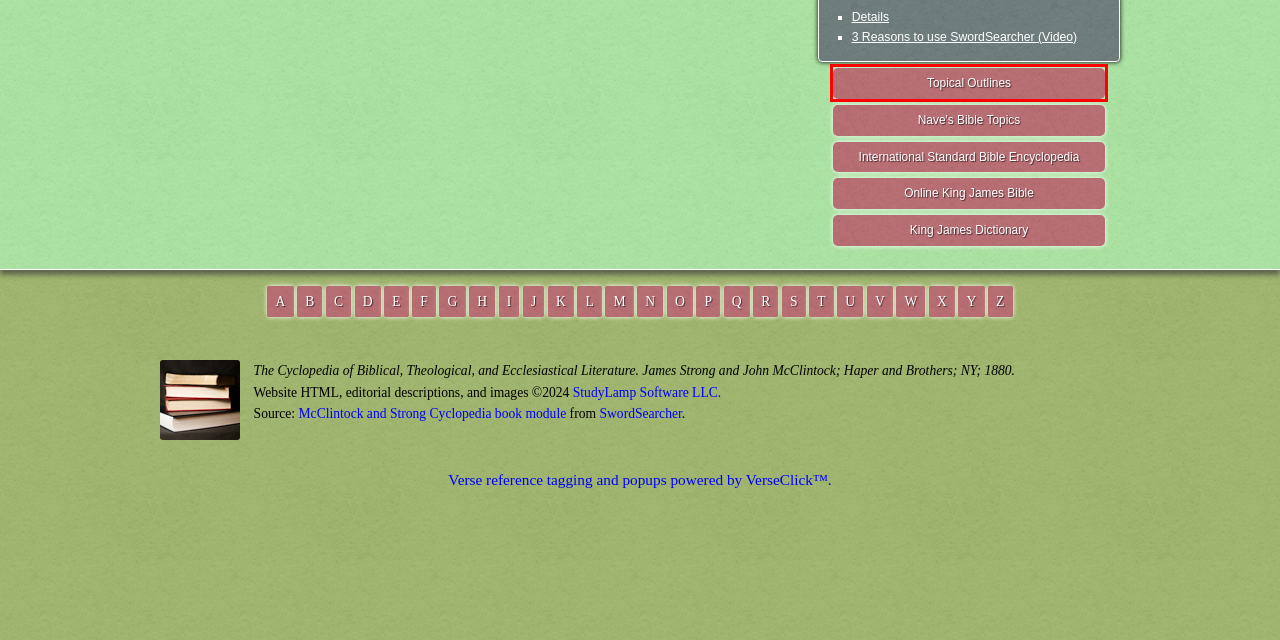Given a screenshot of a webpage with a red bounding box highlighting a UI element, choose the description that best corresponds to the new webpage after clicking the element within the red bounding box. Here are your options:
A. McClintock and Strong Cyclopedia - SwordSearcher Bible Software
B. Bible study, devotional, and productivity software: StudyLamp Software
C. International Standard Bible Encyclopedia (ISBE) Online
D. Online Bible: Authorized King James Version
E. KJV Dictionary - Definitions of words from the King James Bible
F. Video: Three Reasons to use SwordSearcher Bible Software
G. VerseClick: a free automatic Bible reference tagger for your web pages
H. Bible Topics: Verses by subject from Torrey's Topical Textbook.

H